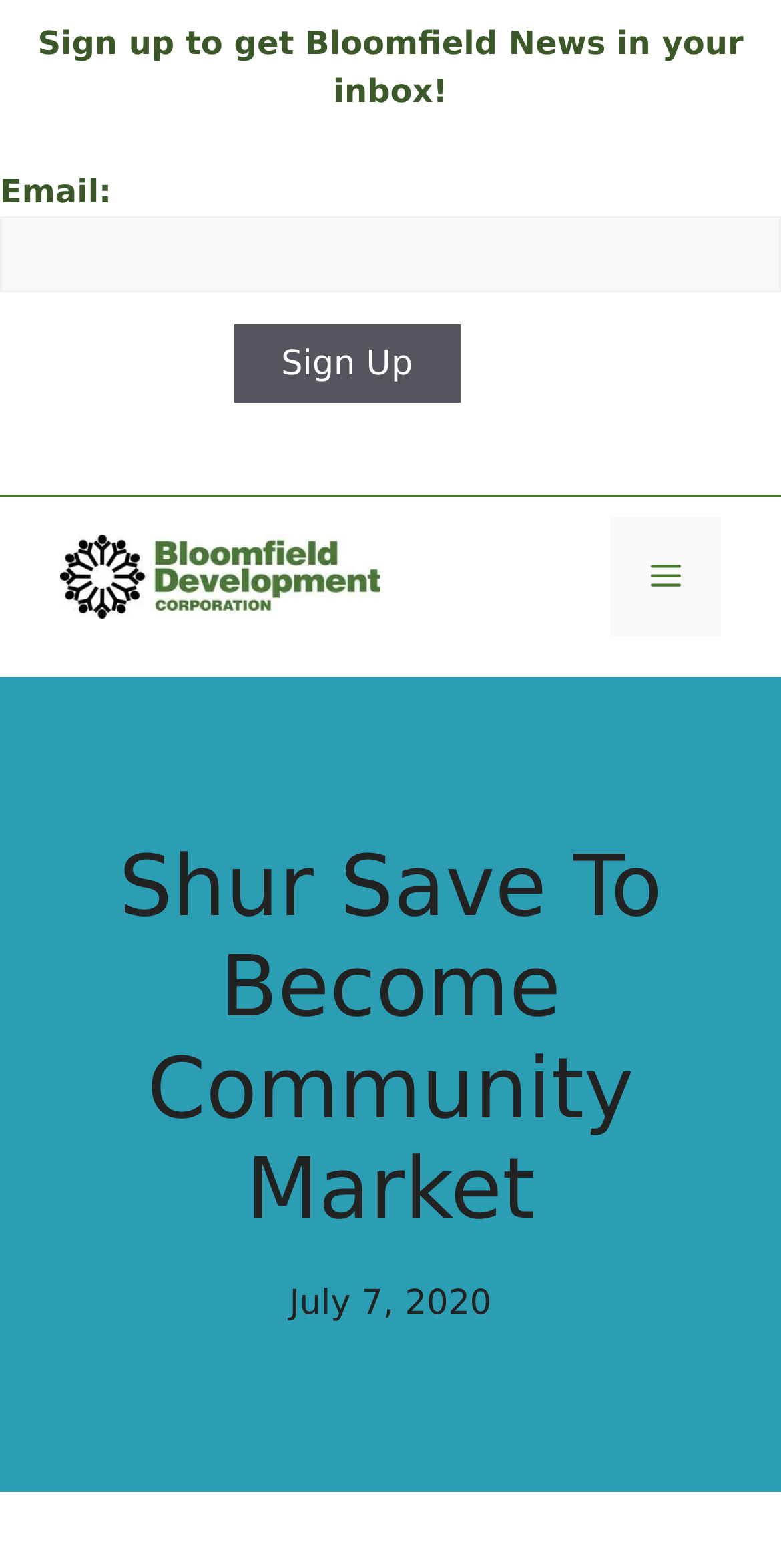What is the function of the button 'Menu'? Observe the screenshot and provide a one-word or short phrase answer.

To toggle the menu